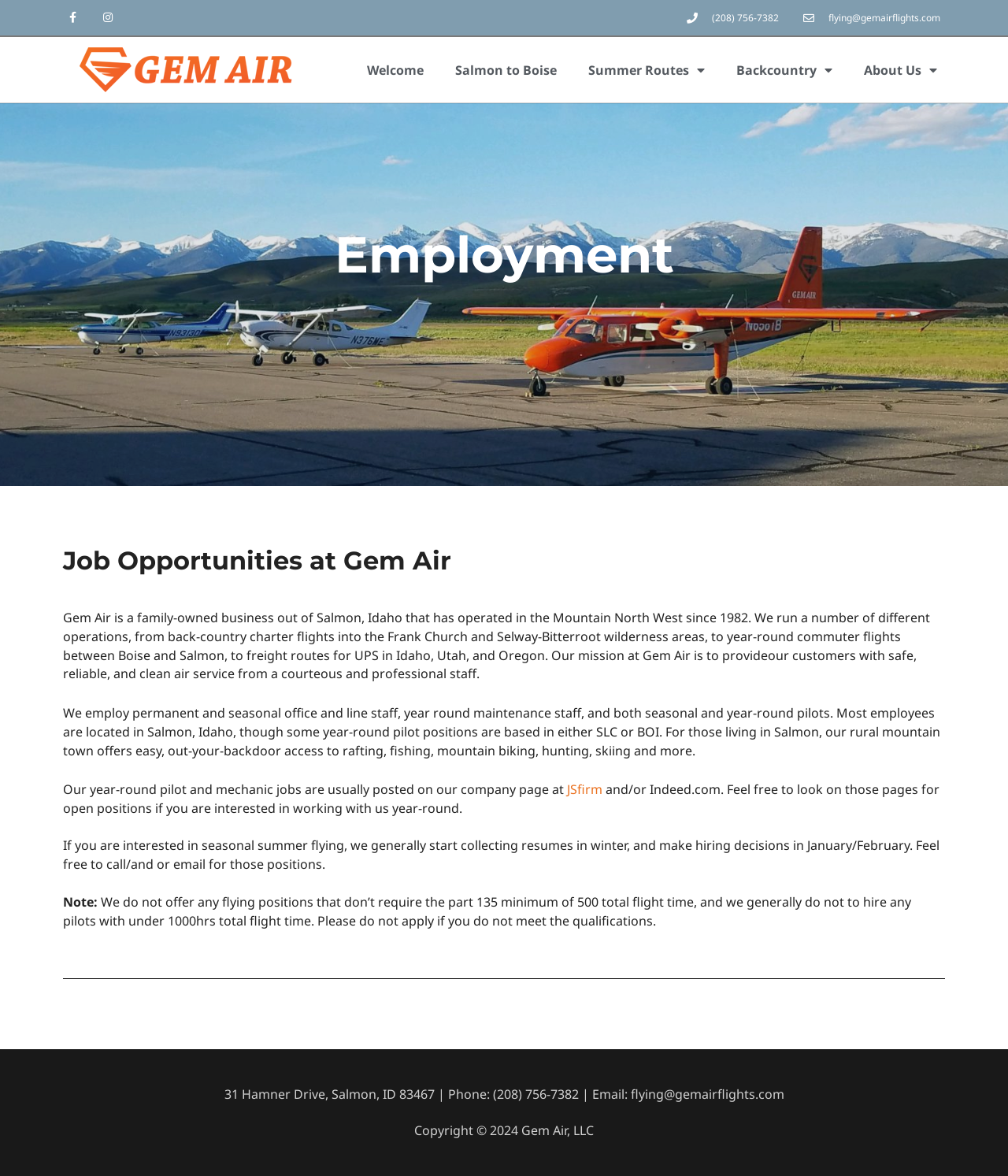What is the minimum total flight time required for pilots?
Look at the webpage screenshot and answer the question with a detailed explanation.

The webpage mentions in the article section that 'We do not offer any flying positions that don’t require the part 135 minimum of 500 total flight time...'. This indicates that the minimum total flight time required for pilots is 500 hours.